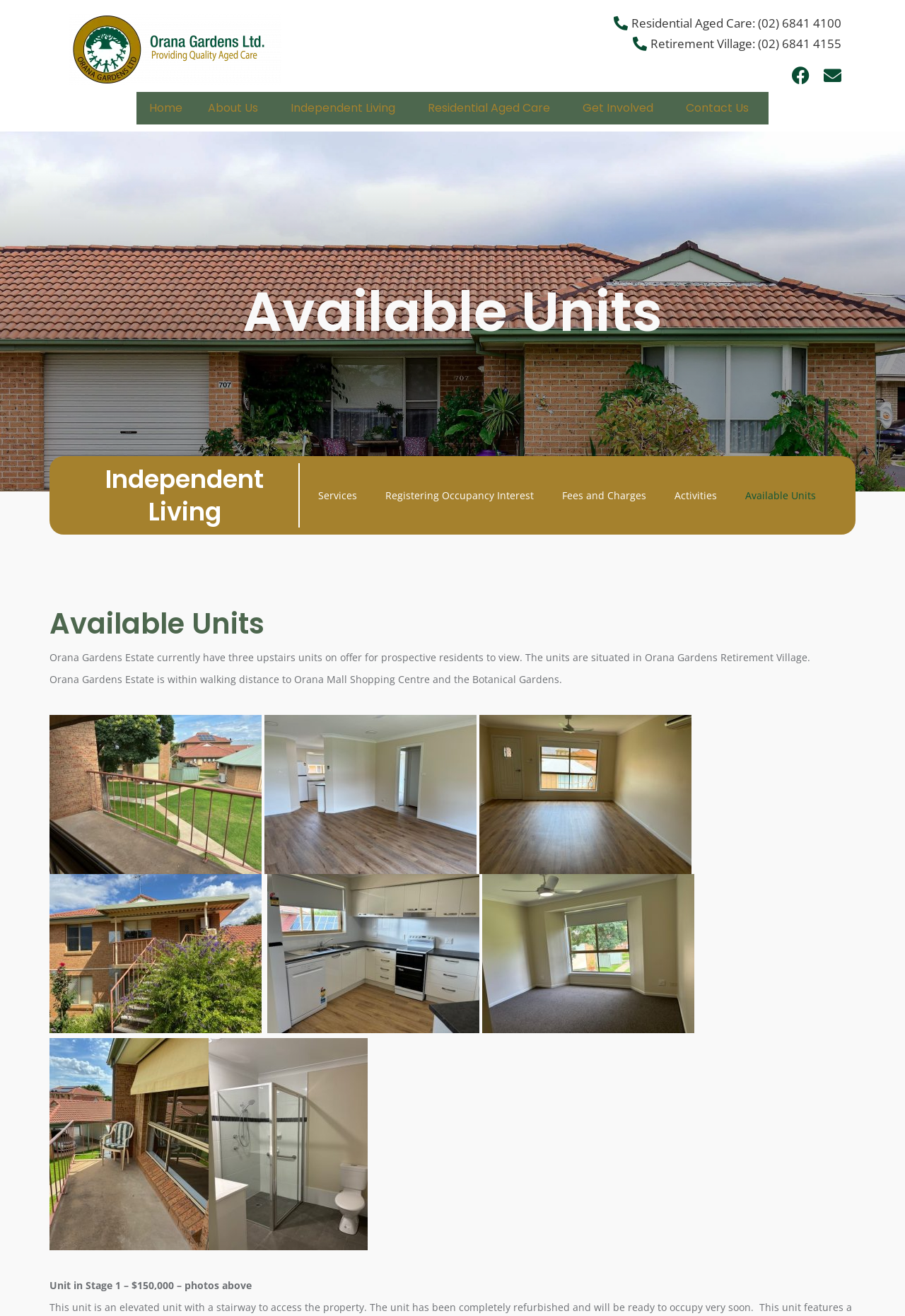What type of care is offered by the phone number (02) 6841 4100?
Using the image, respond with a single word or phrase.

Residential Aged Care